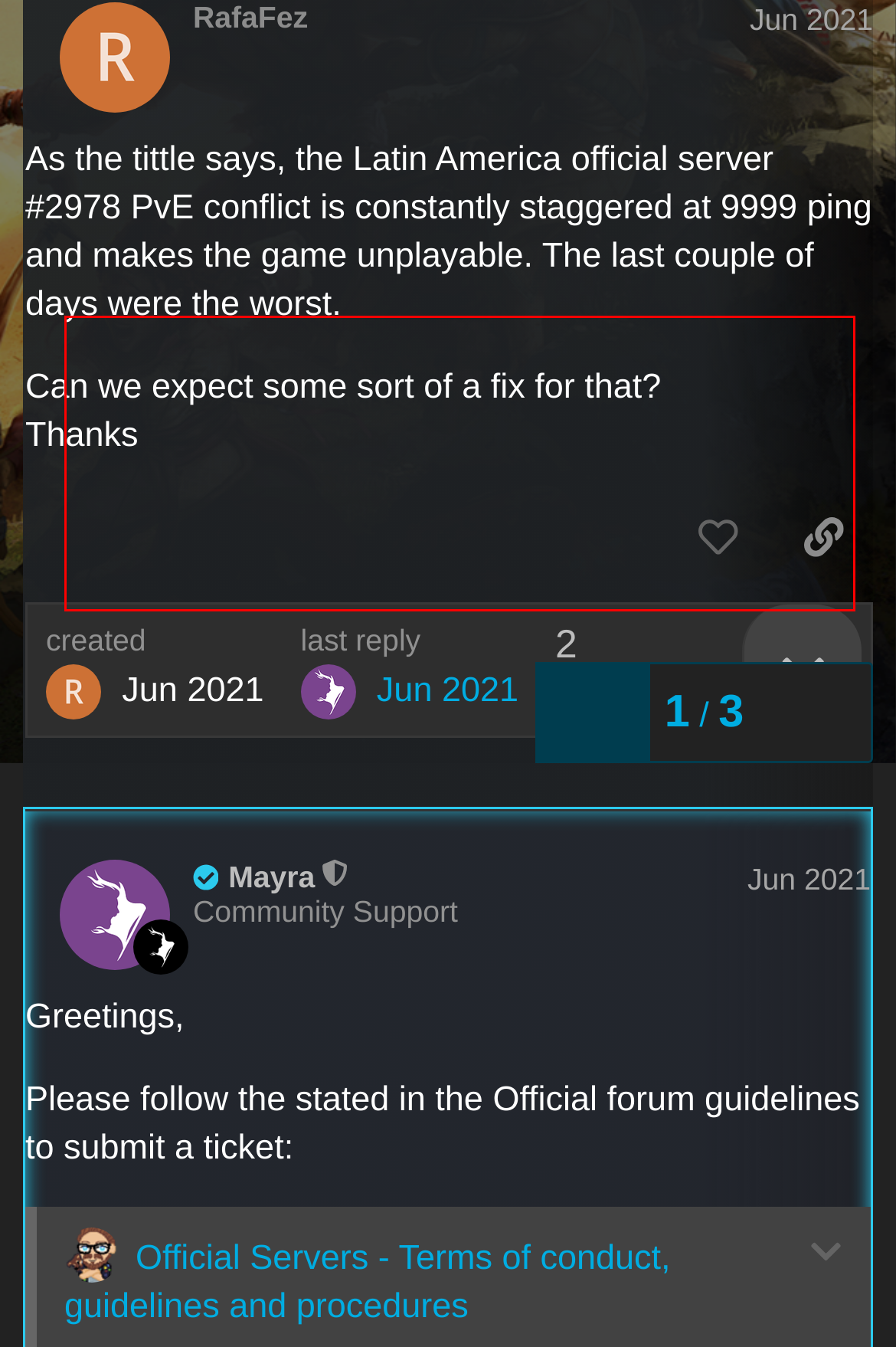Please look at the webpage screenshot and extract the text enclosed by the red bounding box.

Make sure that you fill all the text fields with accurate information, and that you provide irrefutable veridic proof and evidence to back up your report. This includes, but is not limited to, screenshots, videos, timestamps, names of characters and guilds, profiles.